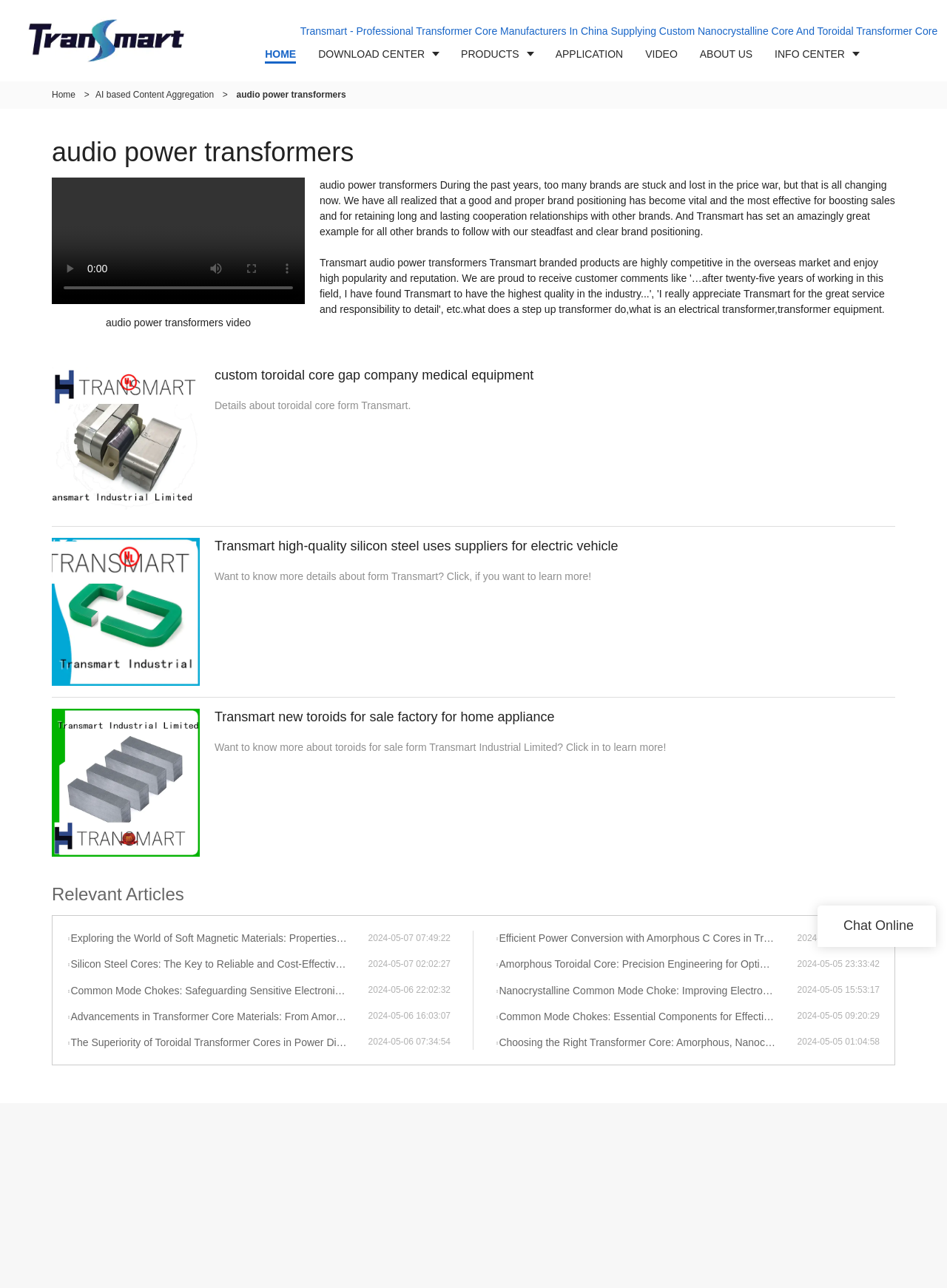Locate the primary headline on the webpage and provide its text.

audio power transformers